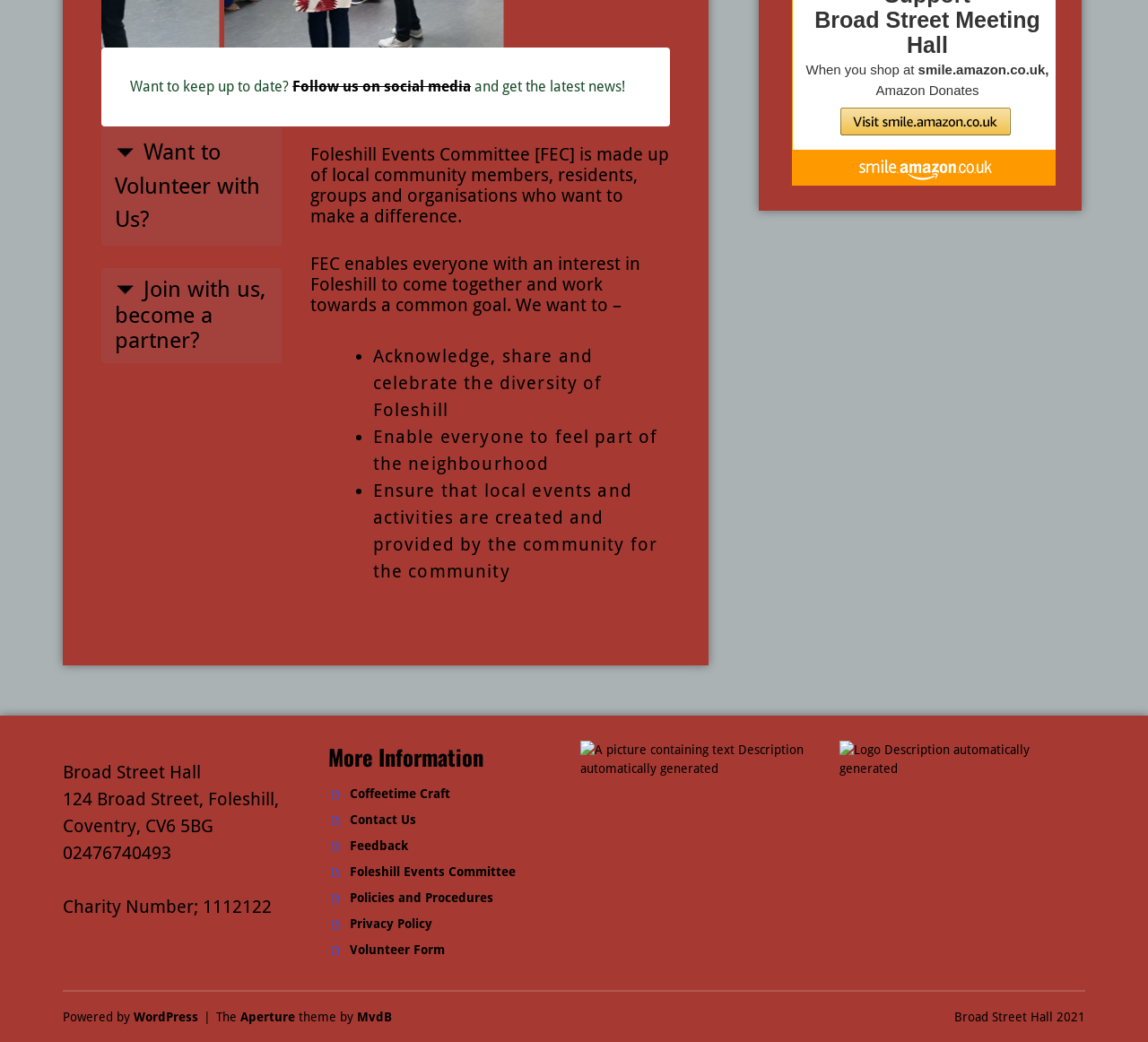Determine the bounding box coordinates for the HTML element described here: "Contact Us".

[0.304, 0.78, 0.362, 0.794]